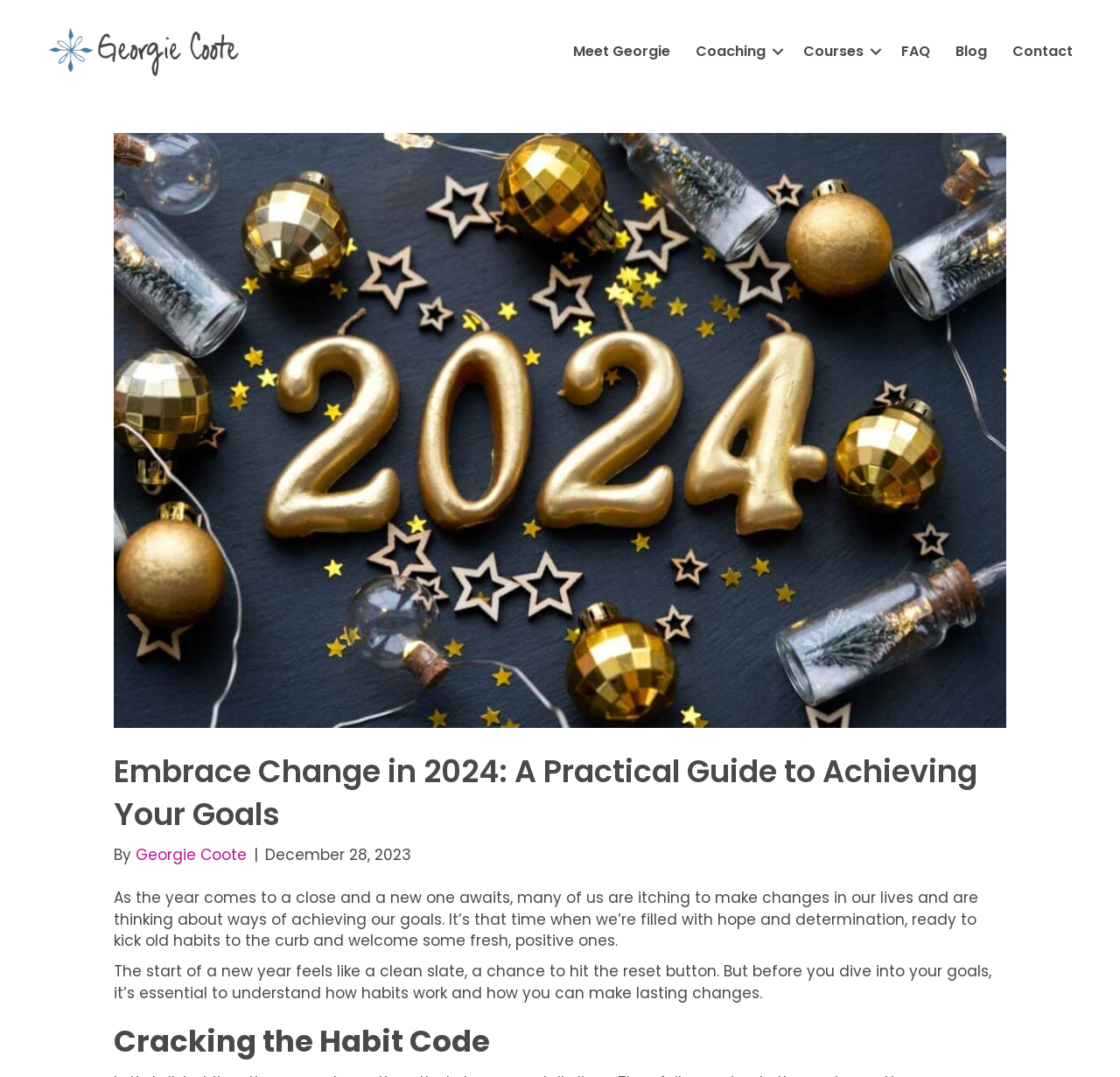Could you find the bounding box coordinates of the clickable area to complete this instruction: "View the 'Coaching' page"?

[0.61, 0.03, 0.705, 0.065]